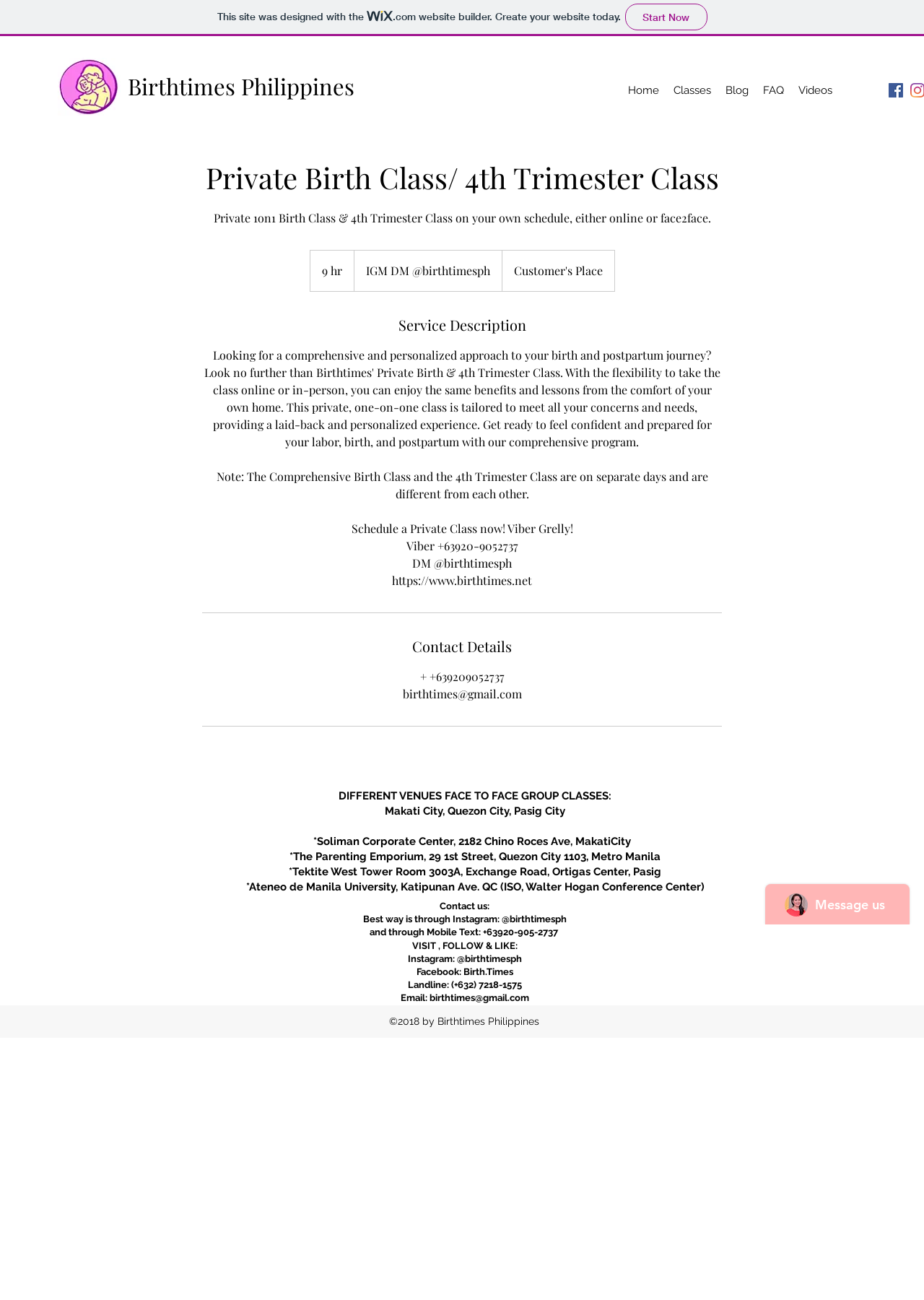Please reply to the following question with a single word or a short phrase:
What is the duration of the birth class?

9 hr